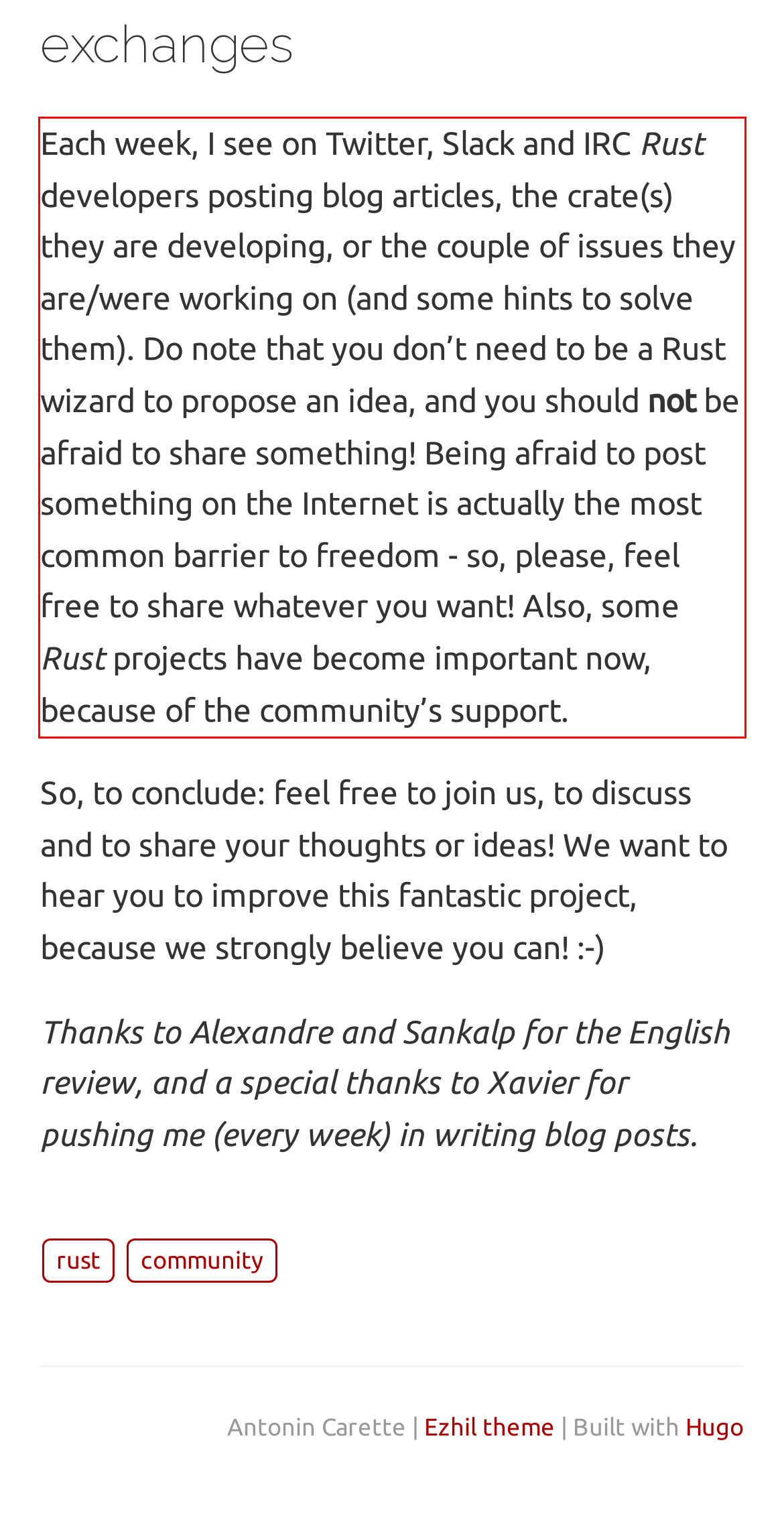You are given a screenshot showing a webpage with a red bounding box. Perform OCR to capture the text within the red bounding box.

Each week, I see on Twitter, Slack and IRC Rust developers posting blog articles, the crate(s) they are developing, or the couple of issues they are/were working on (and some hints to solve them). Do note that you don’t need to be a Rust wizard to propose an idea, and you should not be afraid to share something! Being afraid to post something on the Internet is actually the most common barrier to freedom - so, please, feel free to share whatever you want! Also, some Rust projects have become important now, because of the community’s support.